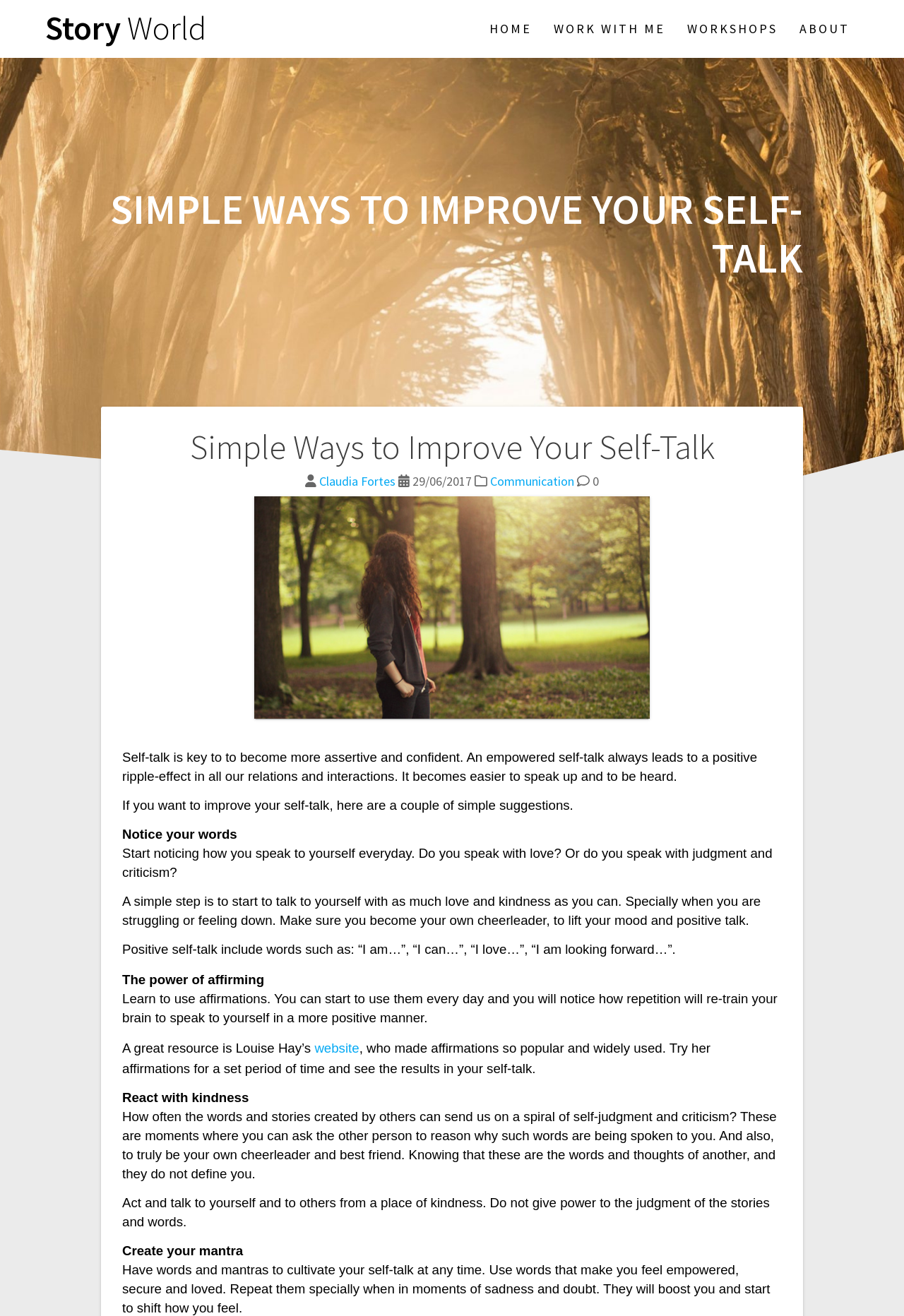Please identify the primary heading of the webpage and give its text content.

SIMPLE WAYS TO IMPROVE YOUR SELF-TALK